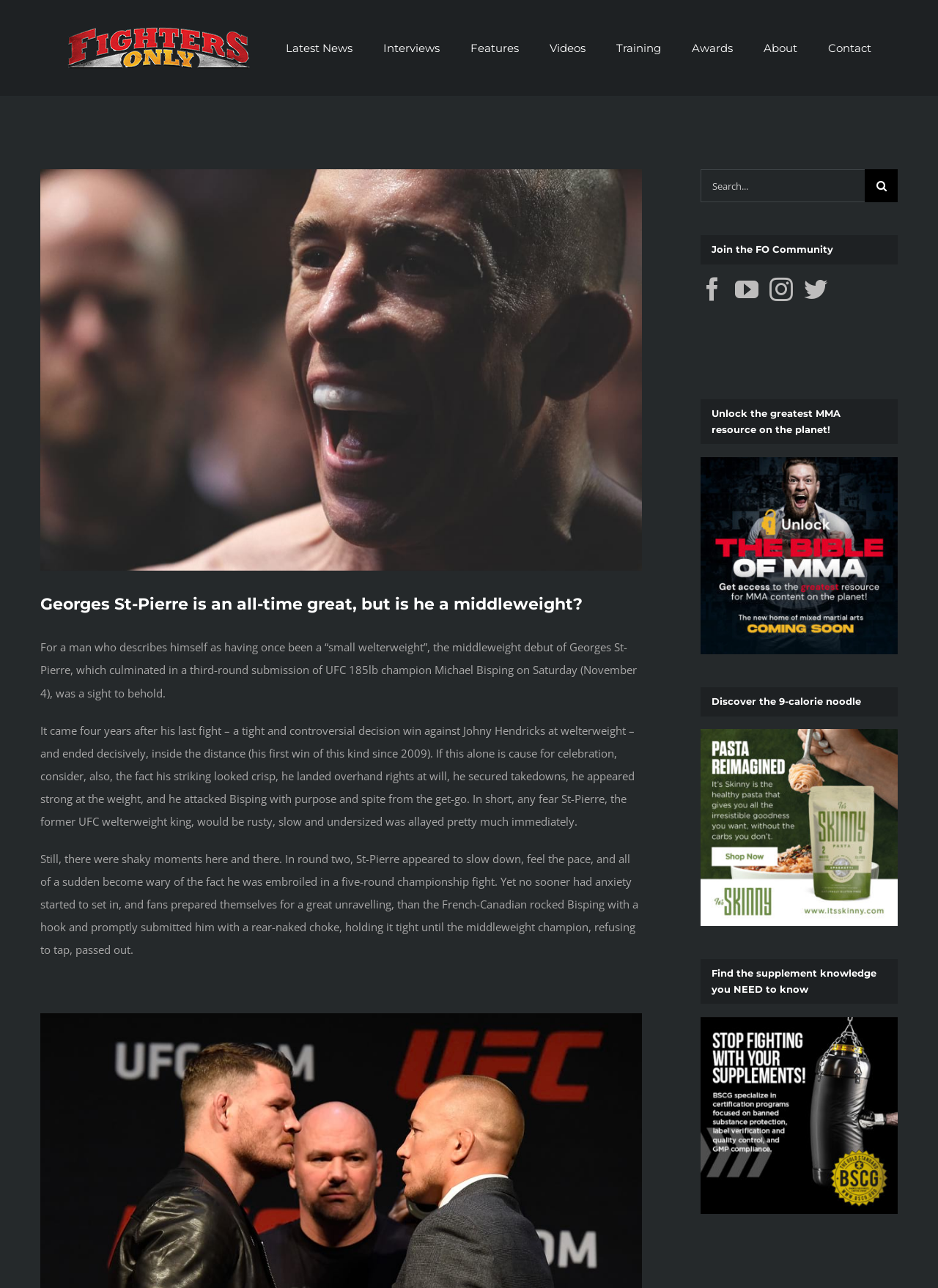Identify the bounding box for the UI element described as: "aria-label="Search" value=""". The coordinates should be four float numbers between 0 and 1, i.e., [left, top, right, bottom].

[0.922, 0.131, 0.957, 0.157]